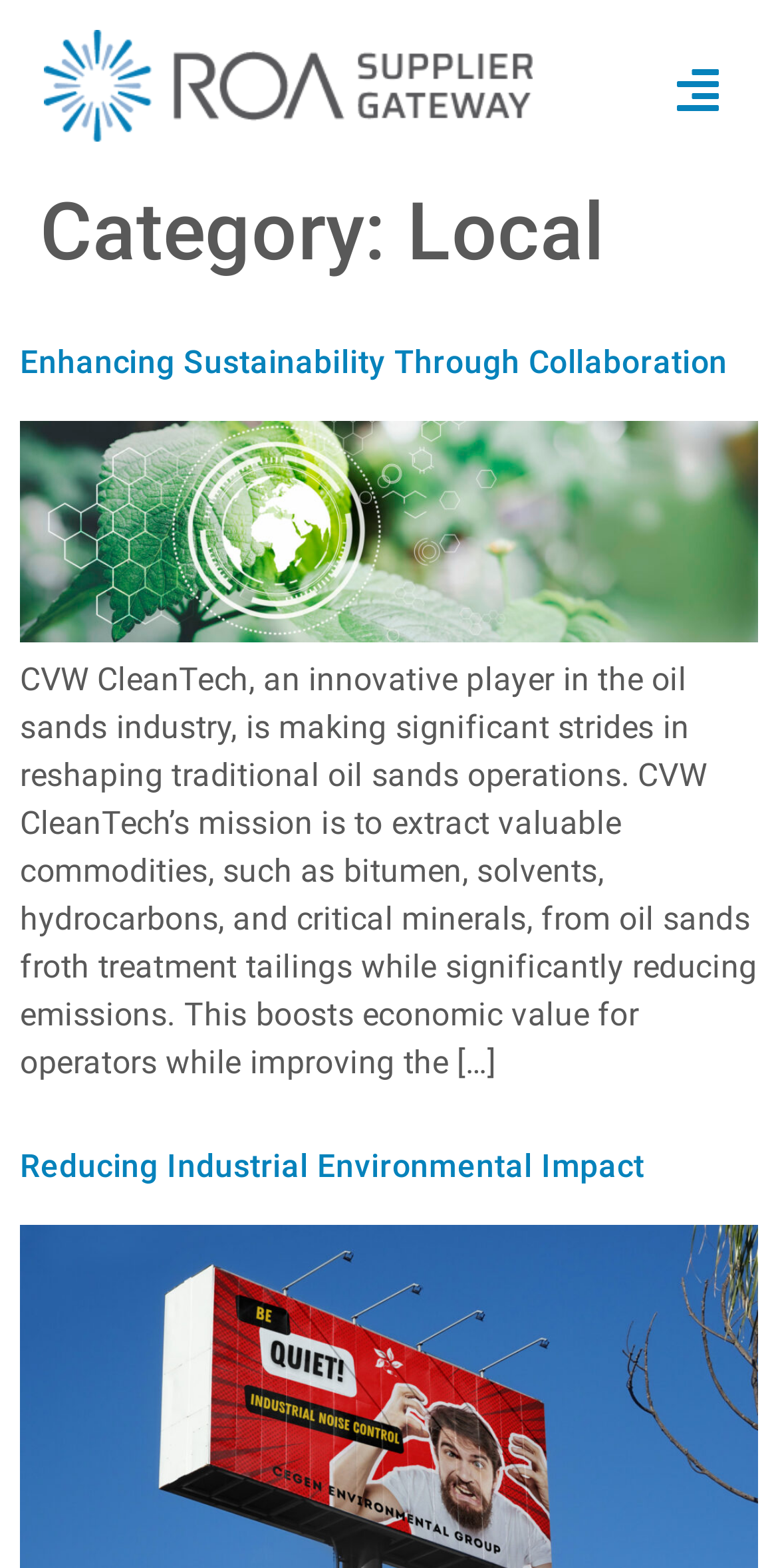Answer the following inquiry with a single word or phrase:
What is the title of the first article?

Enhancing Sustainability Through Collaboration